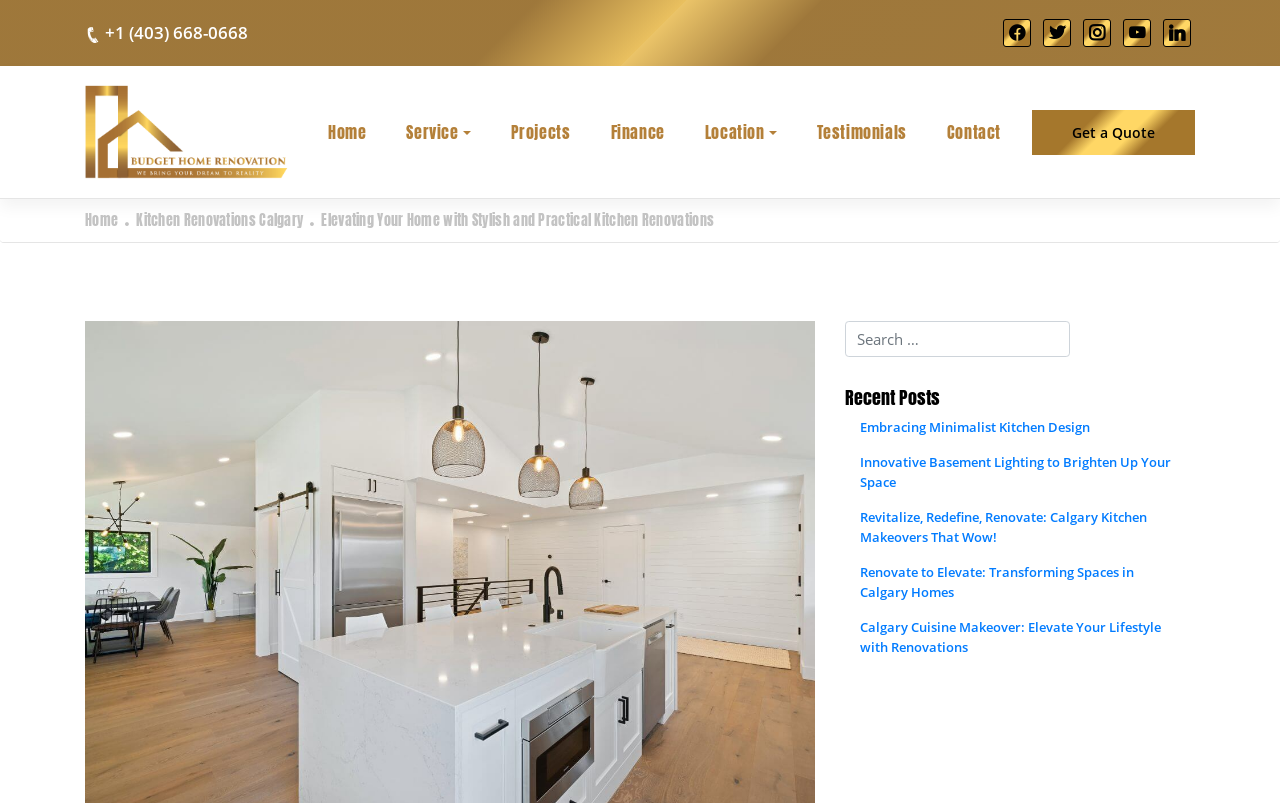Determine the bounding box coordinates of the area to click in order to meet this instruction: "Read recent post 'Embracing Minimalist Kitchen Design'".

[0.66, 0.511, 0.934, 0.554]